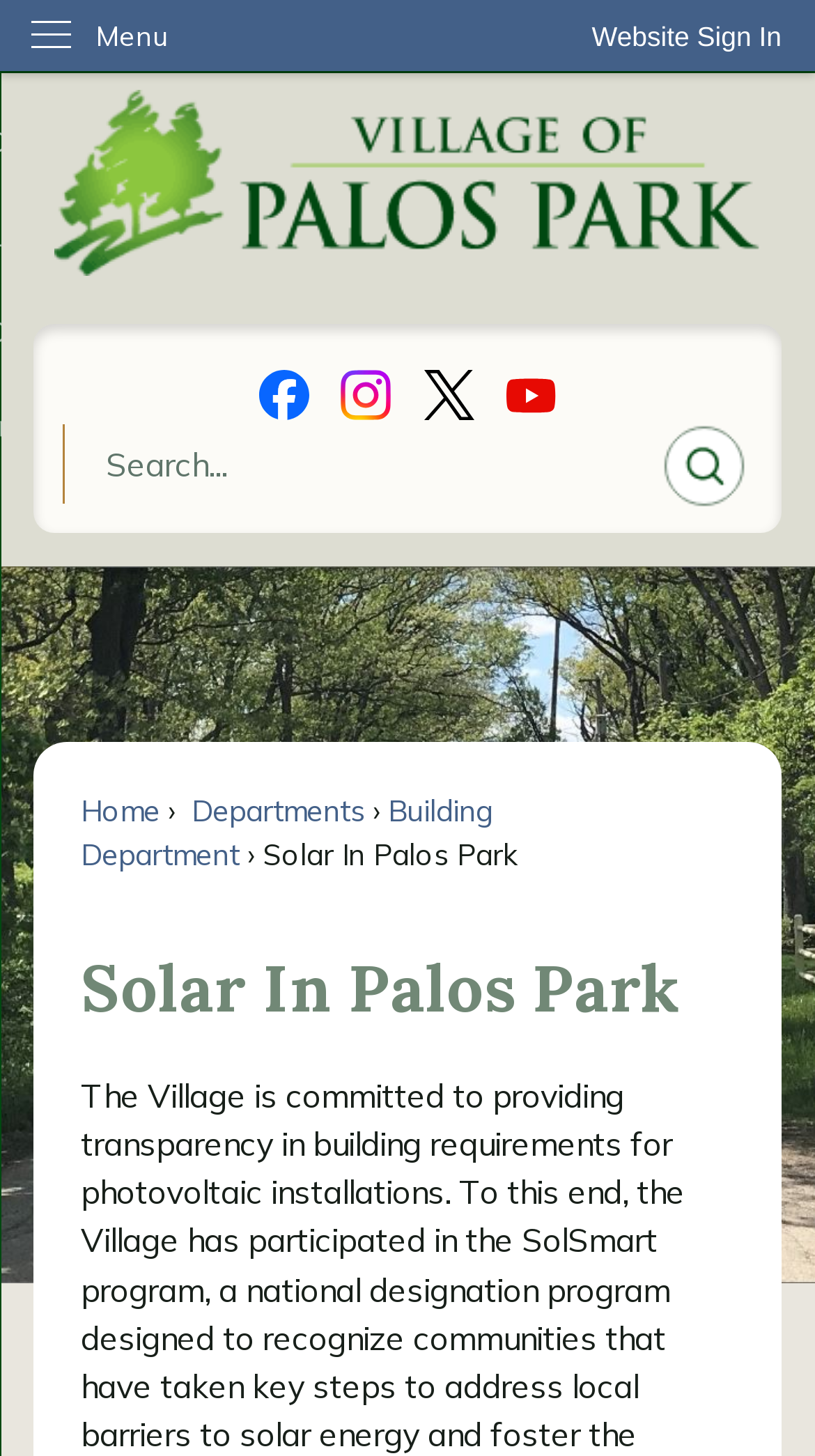Can you determine the bounding box coordinates of the area that needs to be clicked to fulfill the following instruction: "Share this event"?

None